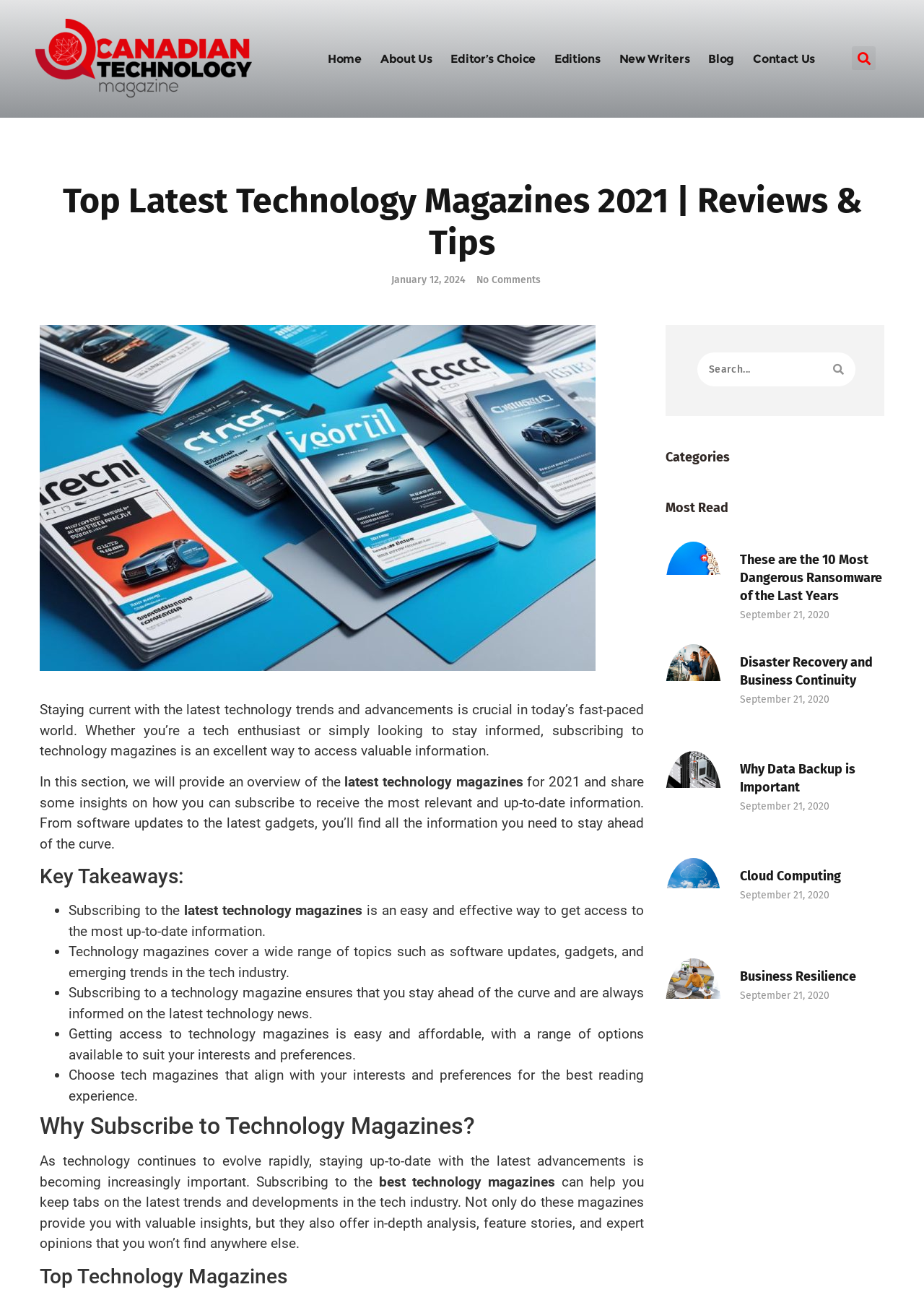Provide a thorough and detailed response to the question by examining the image: 
What is the main topic of this webpage?

Based on the webpage content, I can see that the main topic is about technology magazines, as it provides an overview of the top latest technology magazines, their benefits, and why one should subscribe to them.